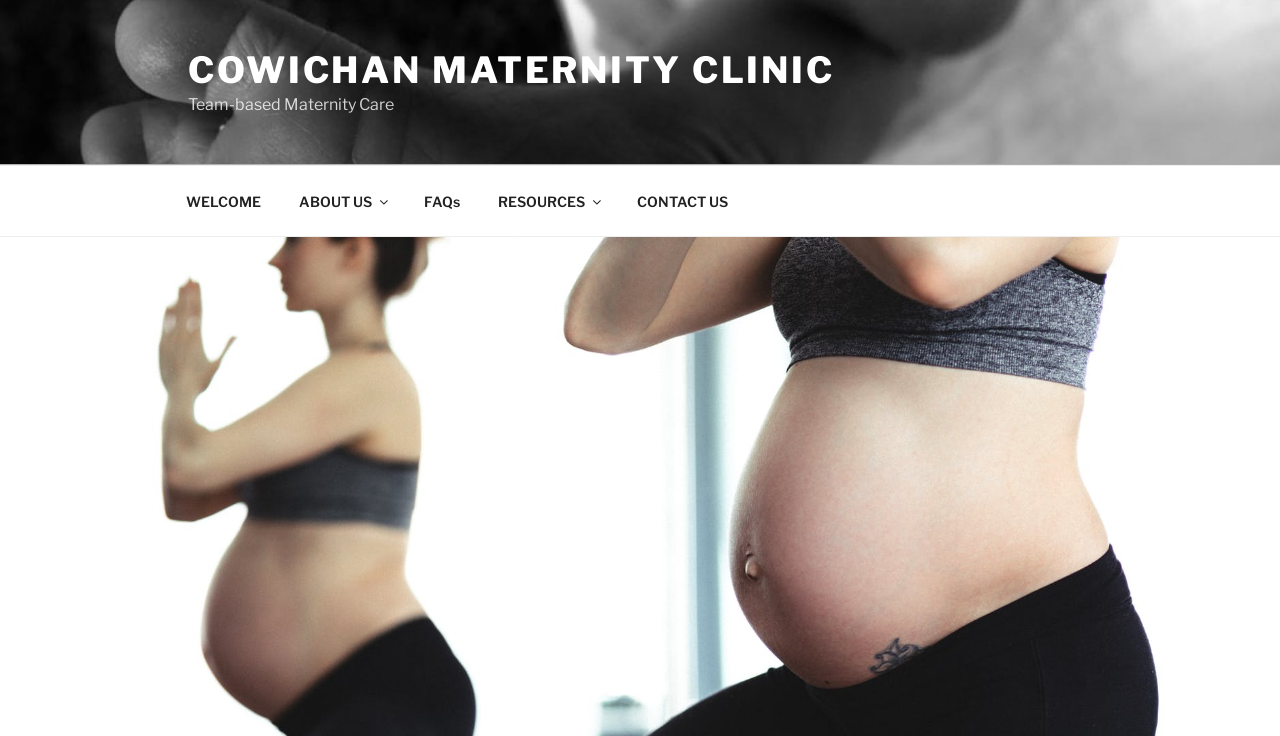What is the first menu item in the top menu?
Can you provide an in-depth and detailed response to the question?

I found the answer by looking at the navigation element with the text 'Top Menu' and its child link element with the text 'WELCOME', which is the first item in the menu.